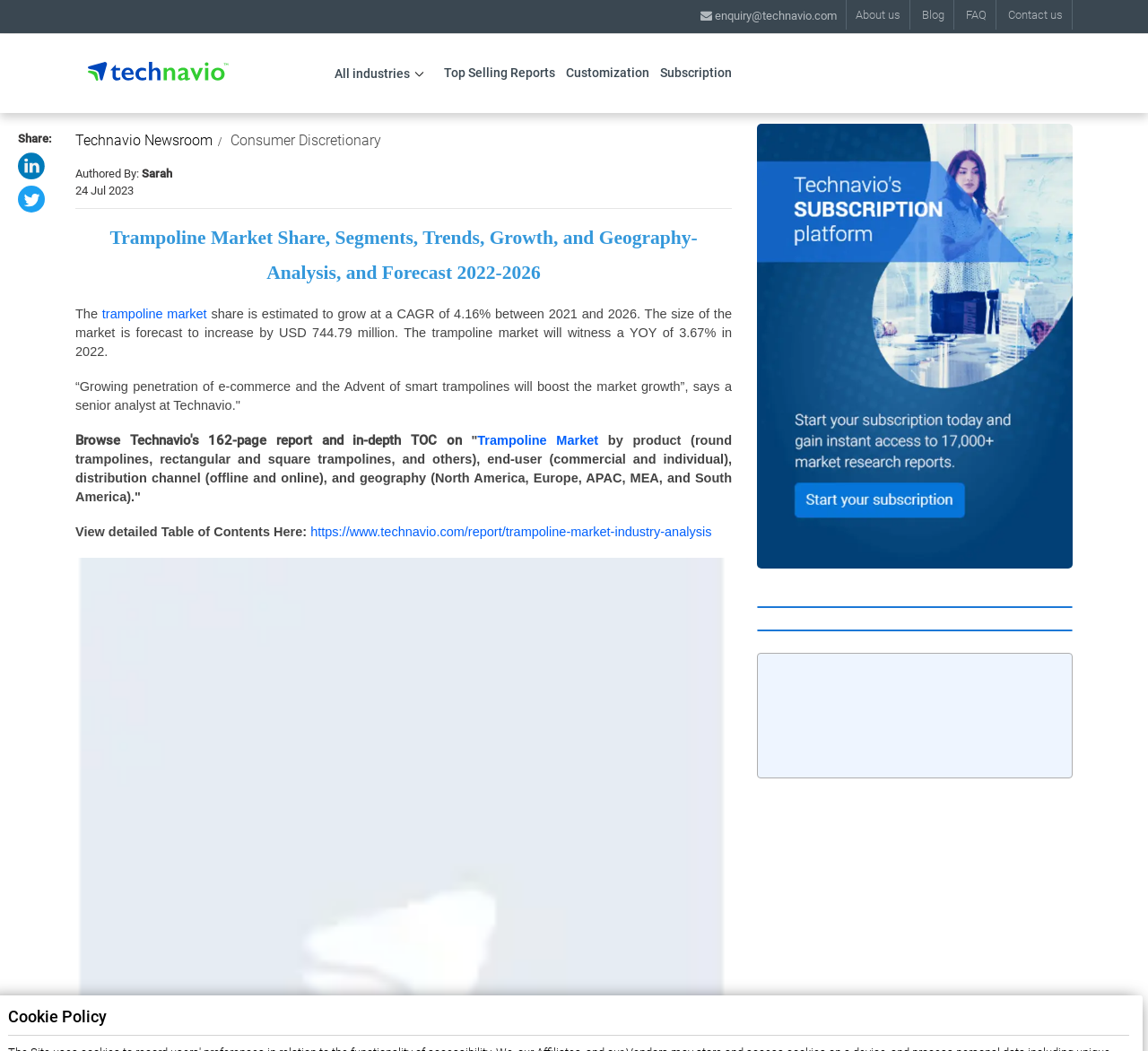Please locate the bounding box coordinates of the region I need to click to follow this instruction: "View Trampoline Market Share report".

[0.416, 0.412, 0.521, 0.426]